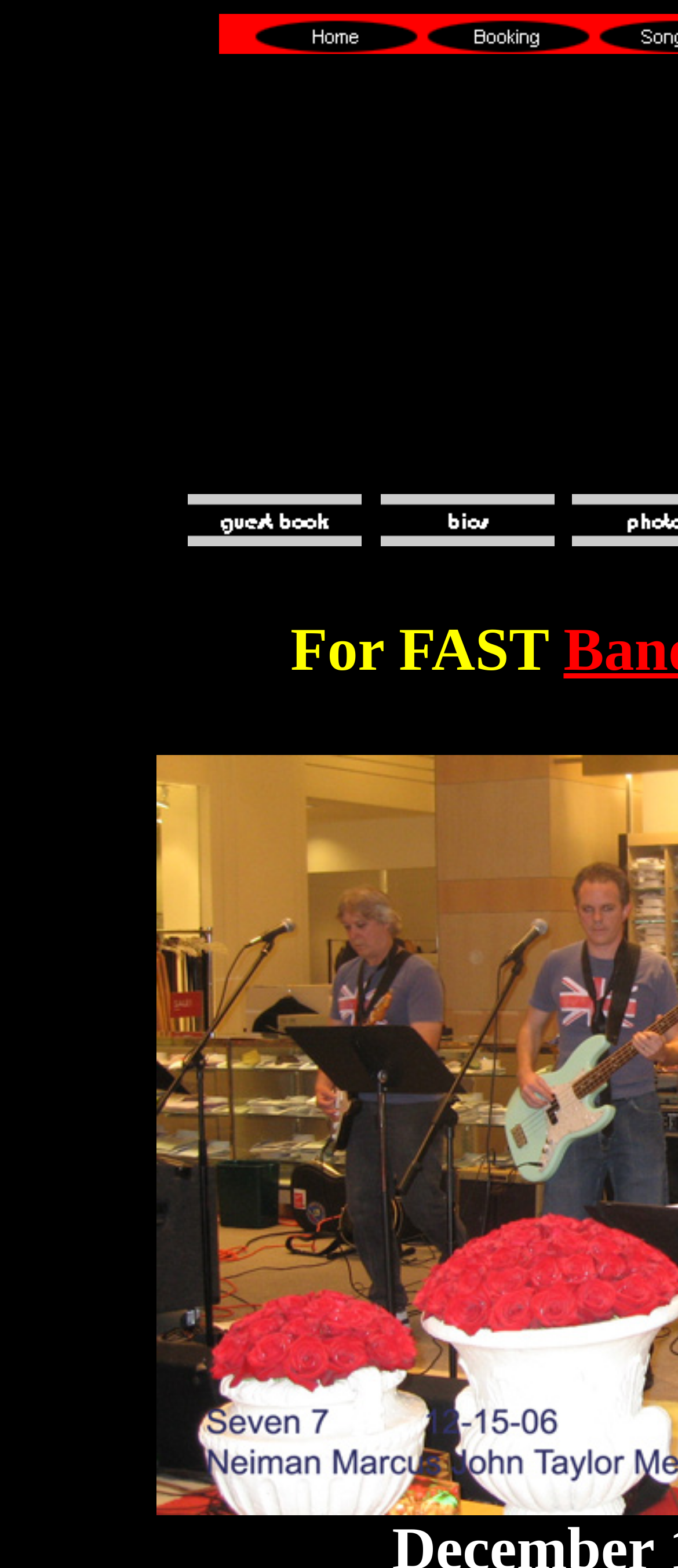Predict the bounding box coordinates of the UI element that matches this description: "alt="Booking"". The coordinates should be in the format [left, top, right, bottom] with each value between 0 and 1.

[0.627, 0.009, 0.871, 0.028]